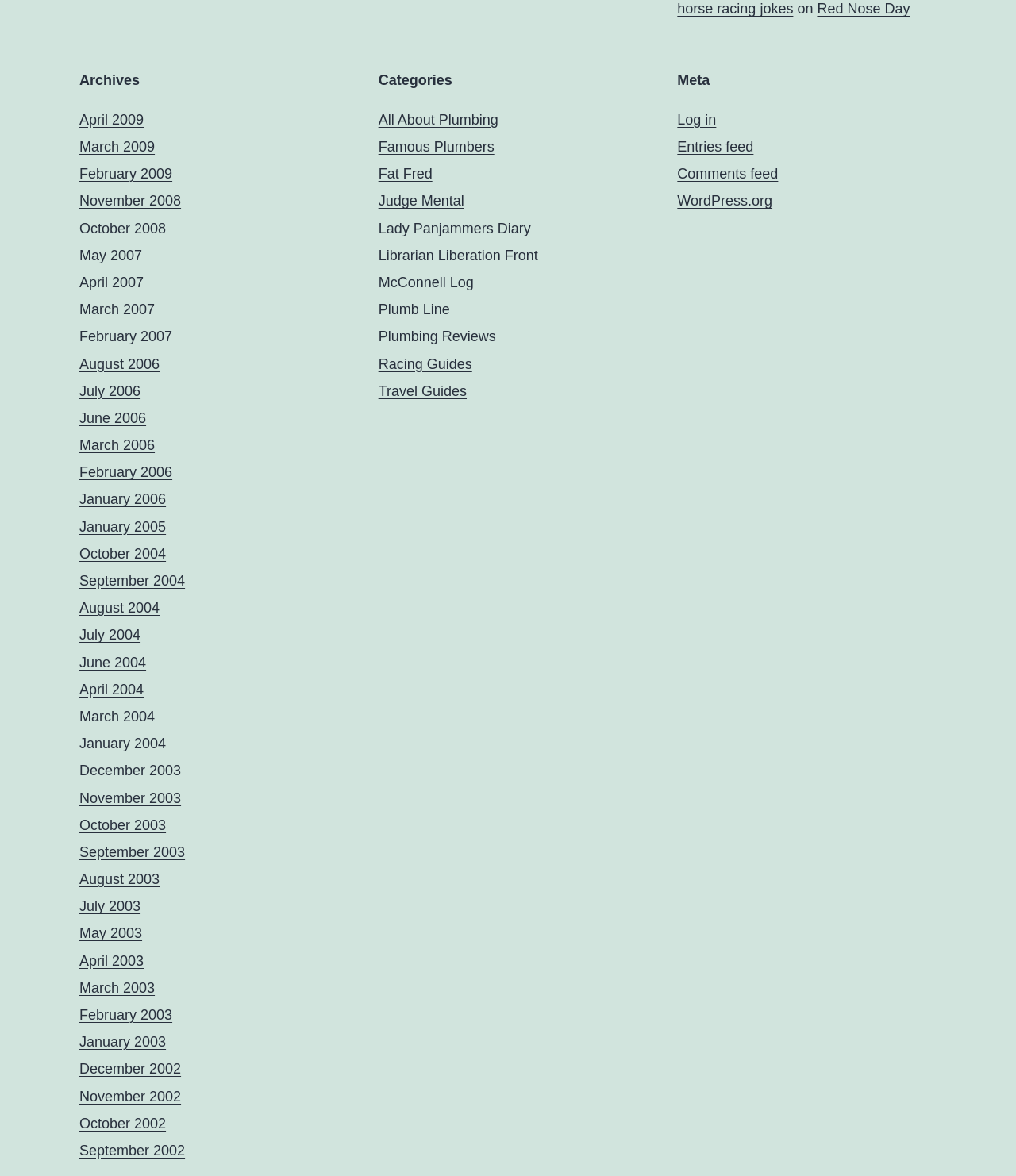Answer briefly with one word or phrase:
What is the position of 'Red Nose Day' link?

Top-right